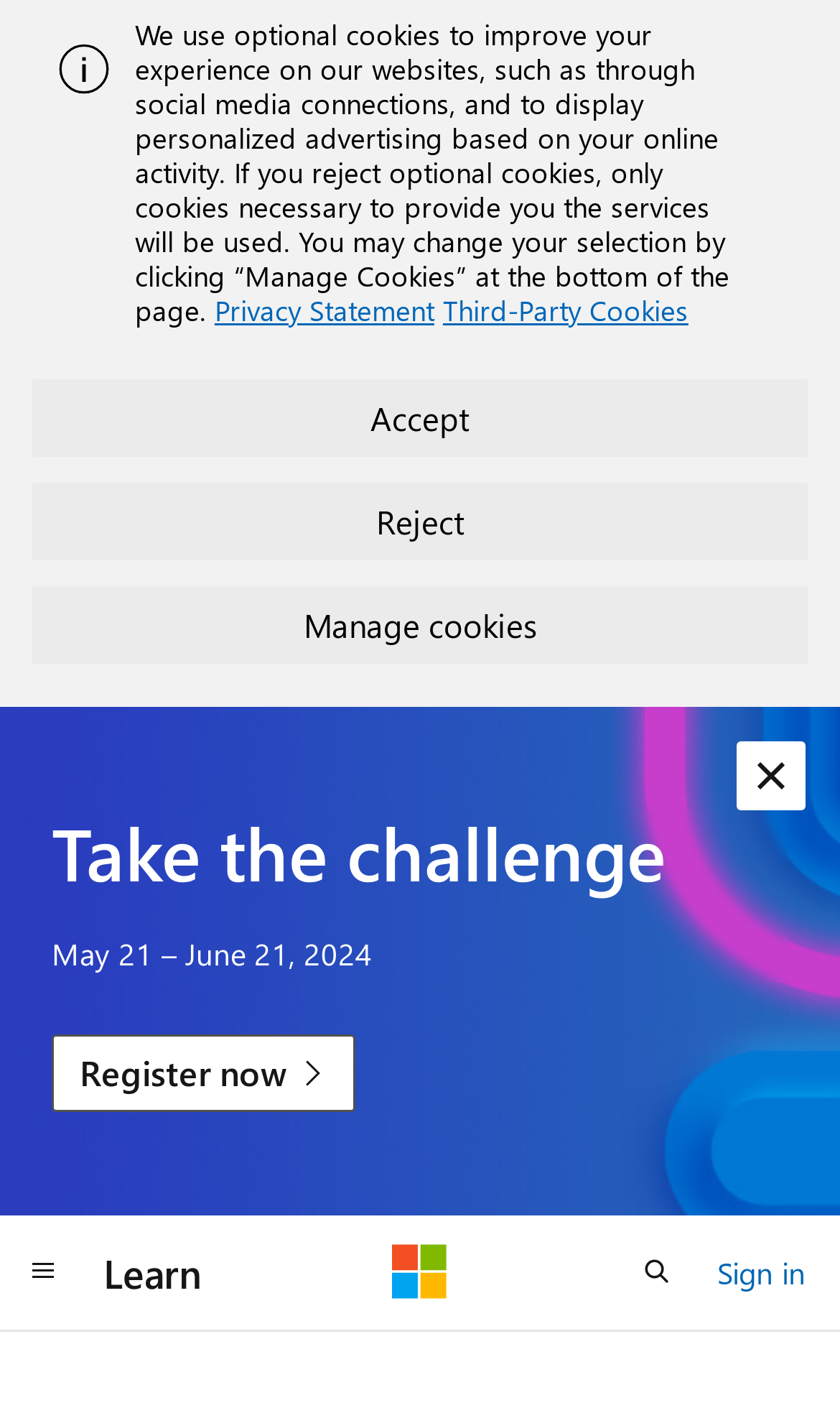Determine the bounding box coordinates of the UI element that matches the following description: "parent_node: Learn aria-label="Microsoft"". The coordinates should be four float numbers between 0 and 1 in the format [left, top, right, bottom].

[0.467, 0.881, 0.533, 0.92]